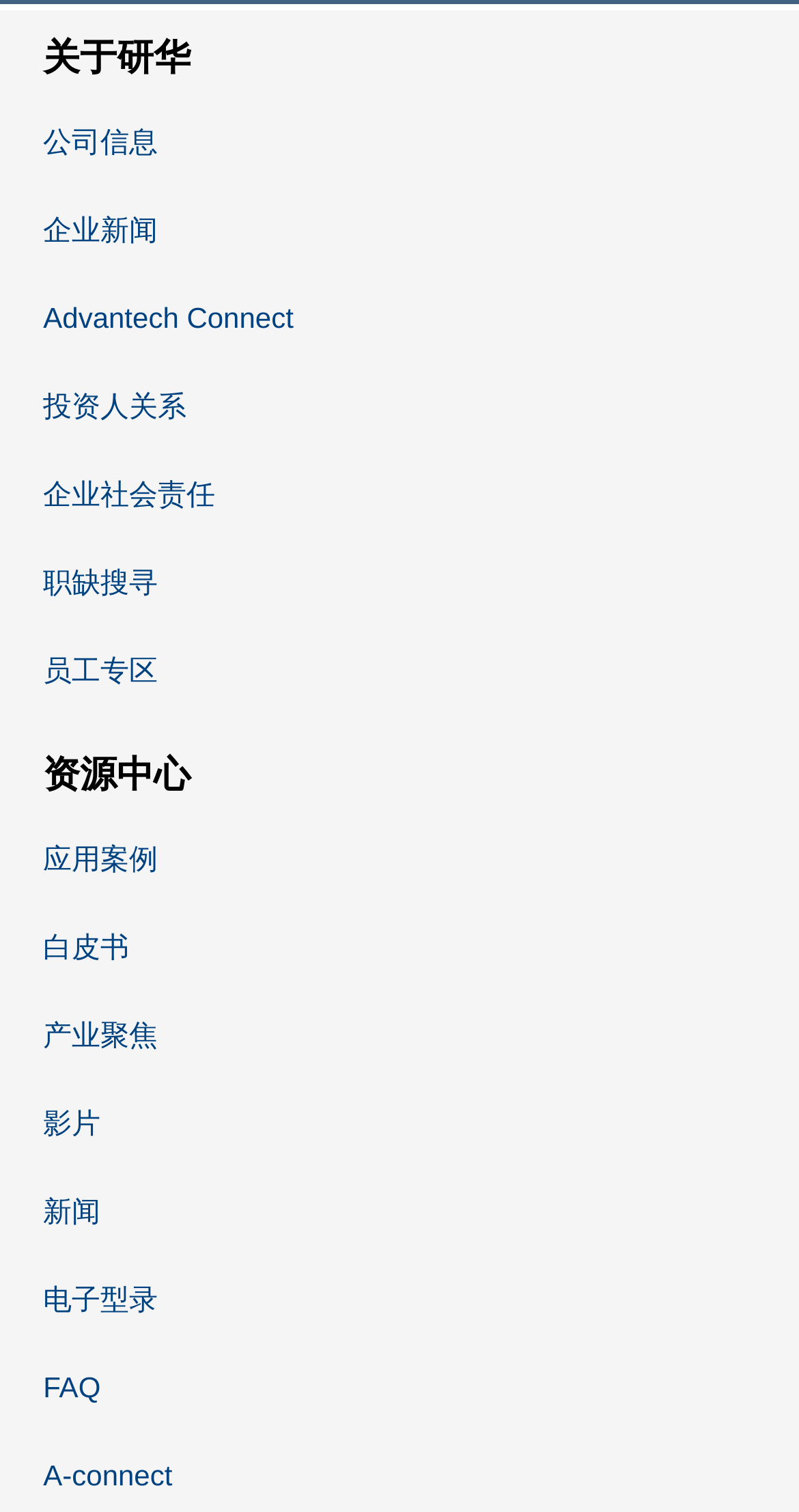Could you provide the bounding box coordinates for the portion of the screen to click to complete this instruction: "Read industry focus"?

[0.054, 0.656, 0.198, 0.714]